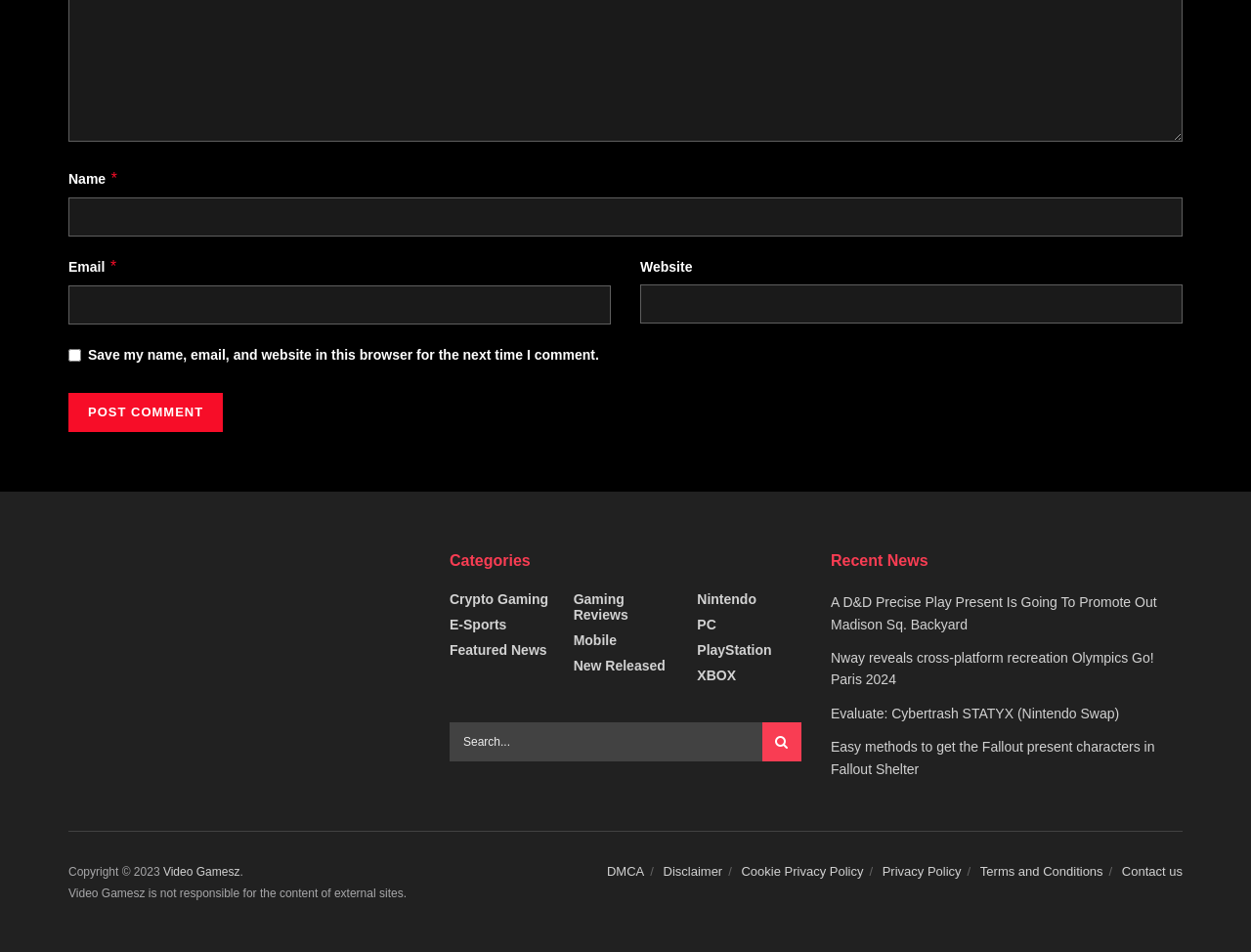What type of content is categorized?
From the image, respond using a single word or phrase.

Gaming news